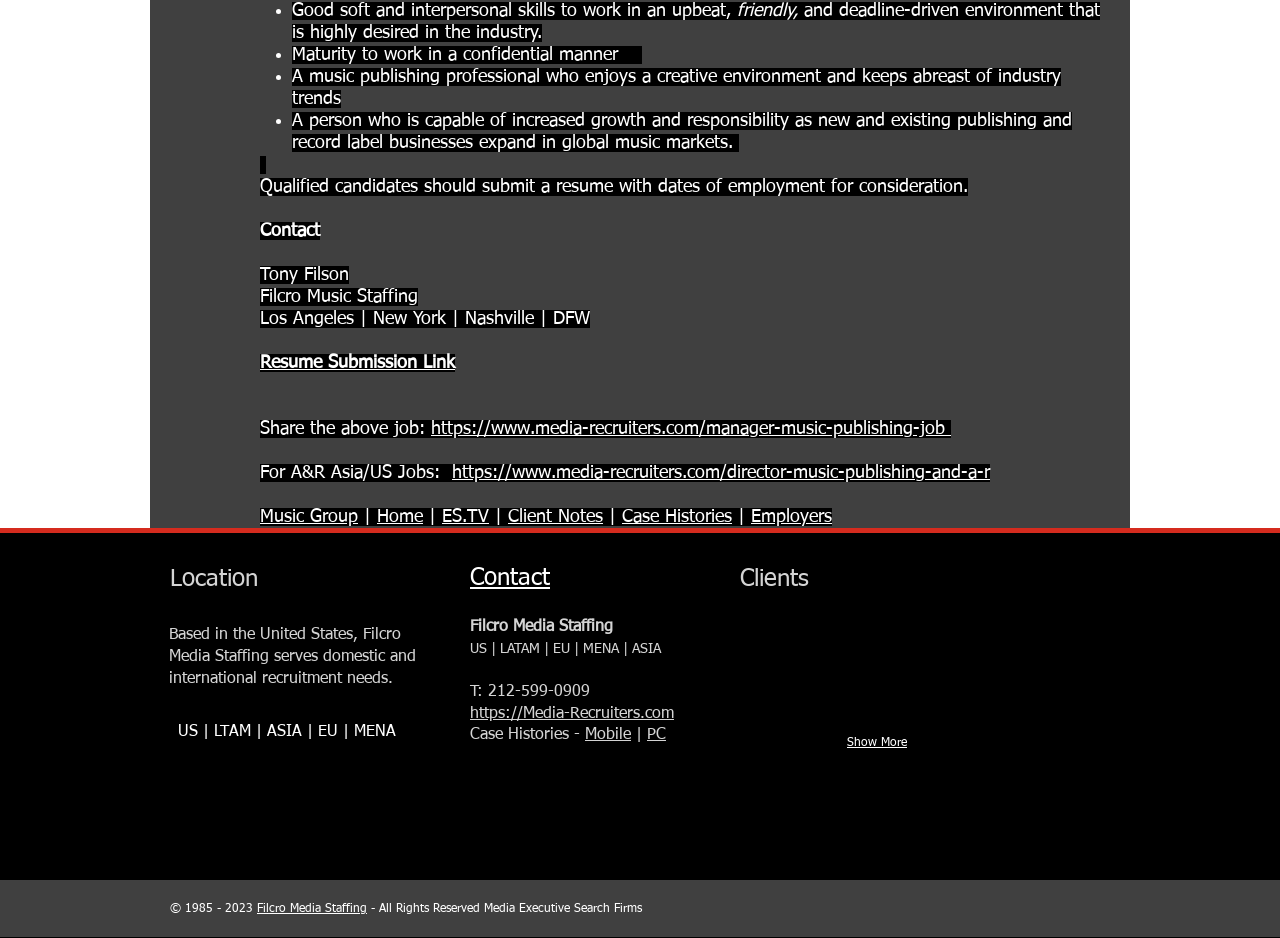Find the bounding box coordinates for the area you need to click to carry out the instruction: "Submit Your Story". The coordinates should be four float numbers between 0 and 1, indicated as [left, top, right, bottom].

None